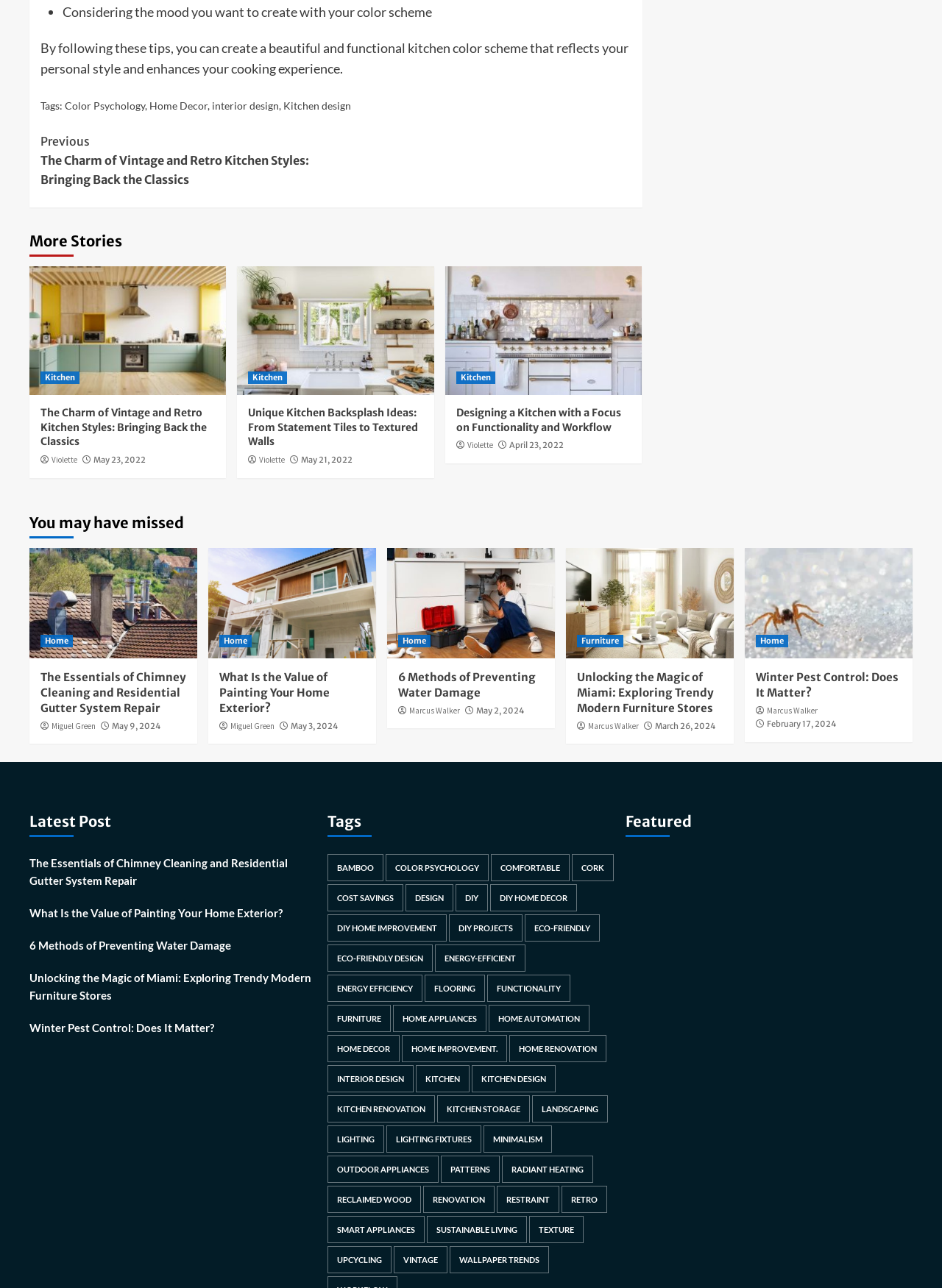What is the topic of the article above the 'Continue Reading' button?
Provide a concise answer using a single word or phrase based on the image.

Kitchen color scheme